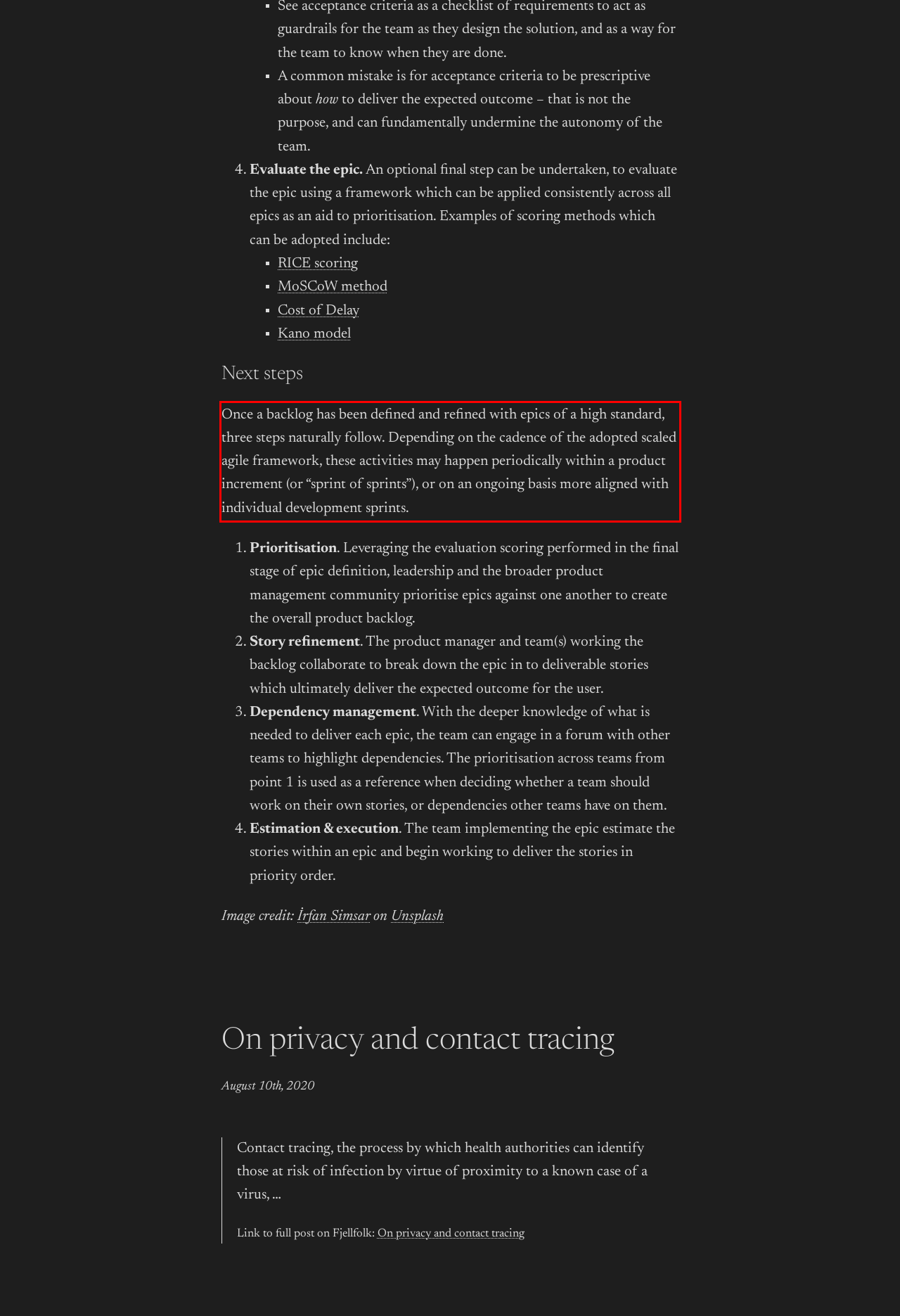From the provided screenshot, extract the text content that is enclosed within the red bounding box.

Once a backlog has been defined and refined with epics of a high standard, three steps naturally follow. Depending on the cadence of the adopted scaled agile framework, these activities may happen periodically within a product increment (or “sprint of sprints”), or on an ongoing basis more aligned with individual development sprints.